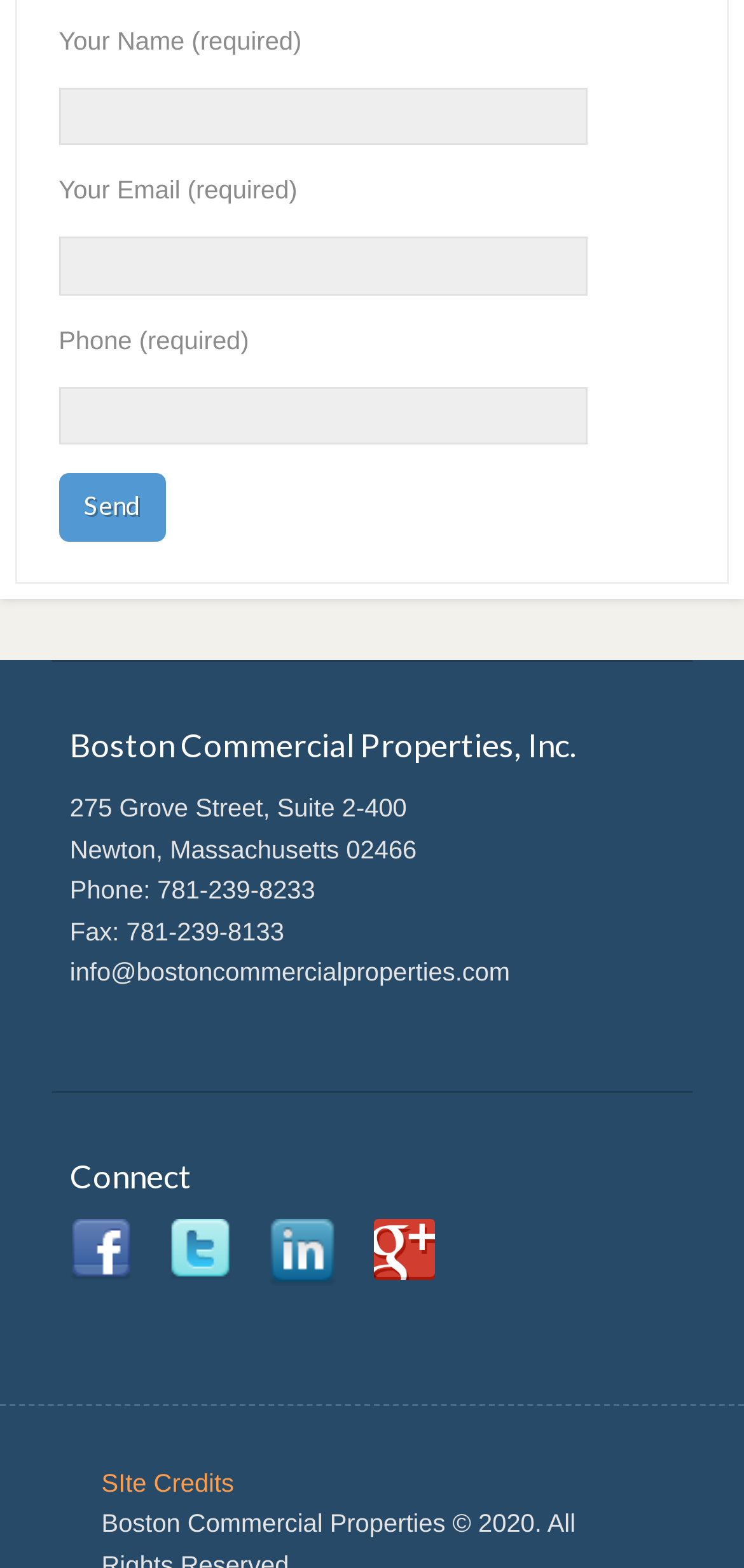Respond with a single word or phrase for the following question: 
What is the company's phone number?

781-239-8233